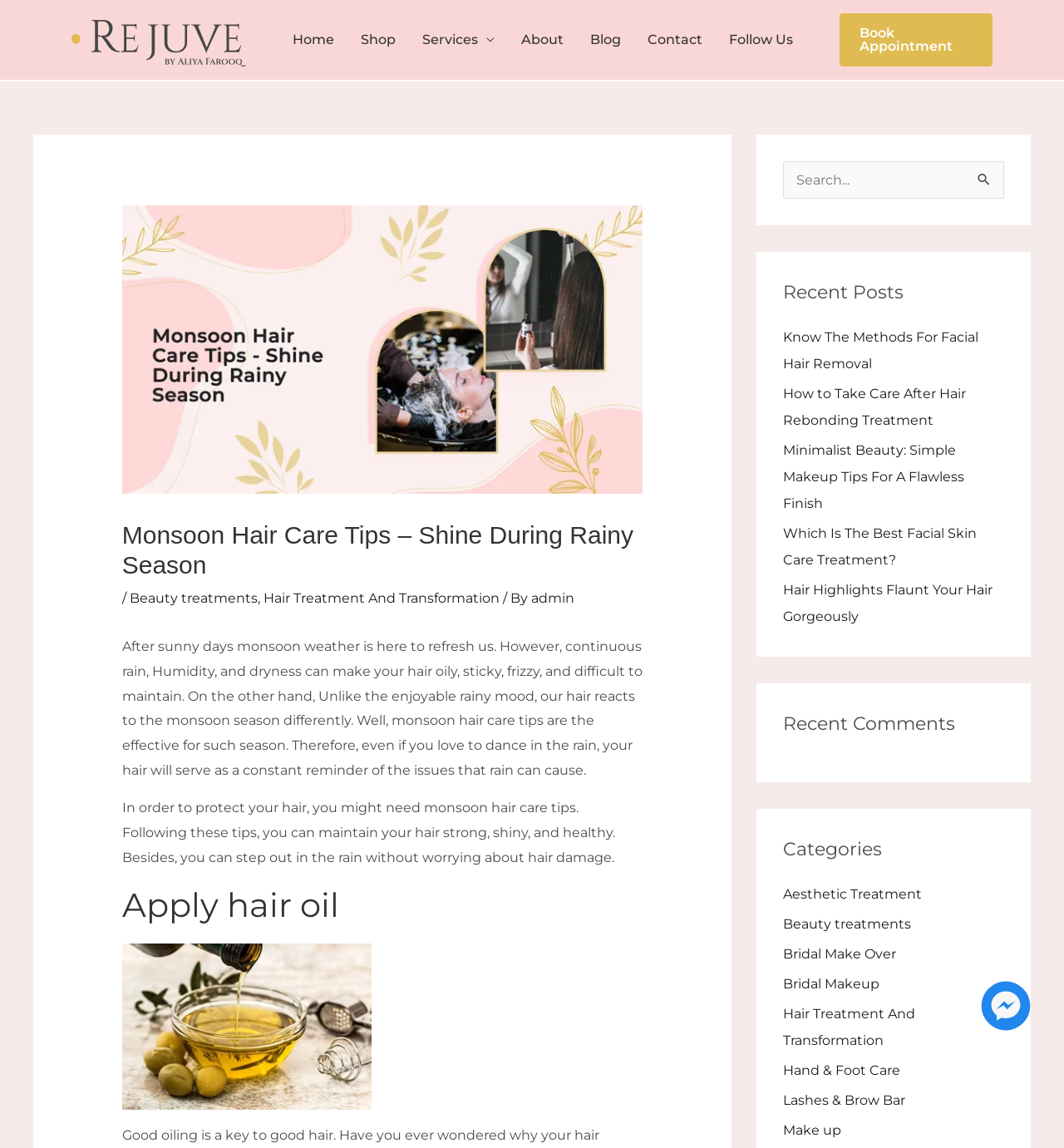Write an extensive caption that covers every aspect of the webpage.

This webpage is a blog post about monsoon hair care tips. At the top, there is a navigation menu with links to "Home", "Shop", "Services", "About", "Blog", "Contact", and "Follow Us". Below the navigation menu, there is a prominent link to "Book Appointment" and a header that reads "Monsoon Hair Care Tips – Shine During Rainy Season". 

The main content of the blog post is divided into sections. The first section introduces the problem of hair care during the monsoon season, explaining how the rain and humidity can make hair oily, sticky, and frizzy. The second section provides a solution, offering monsoon hair care tips to maintain strong, shiny, and healthy hair. 

There is a heading "Apply hair oil" followed by an image related to monsoon hair care tips. The image is positioned to the right of the text. 

On the right side of the page, there are three complementary sections. The first section has a search bar with a button to search. The second section displays recent posts with links to other blog articles. The third section shows recent comments and categories with links to other topics such as aesthetic treatment, beauty treatments, and hair treatment and transformation. 

At the bottom of the page, there is a link to "messenger" with an accompanying image.